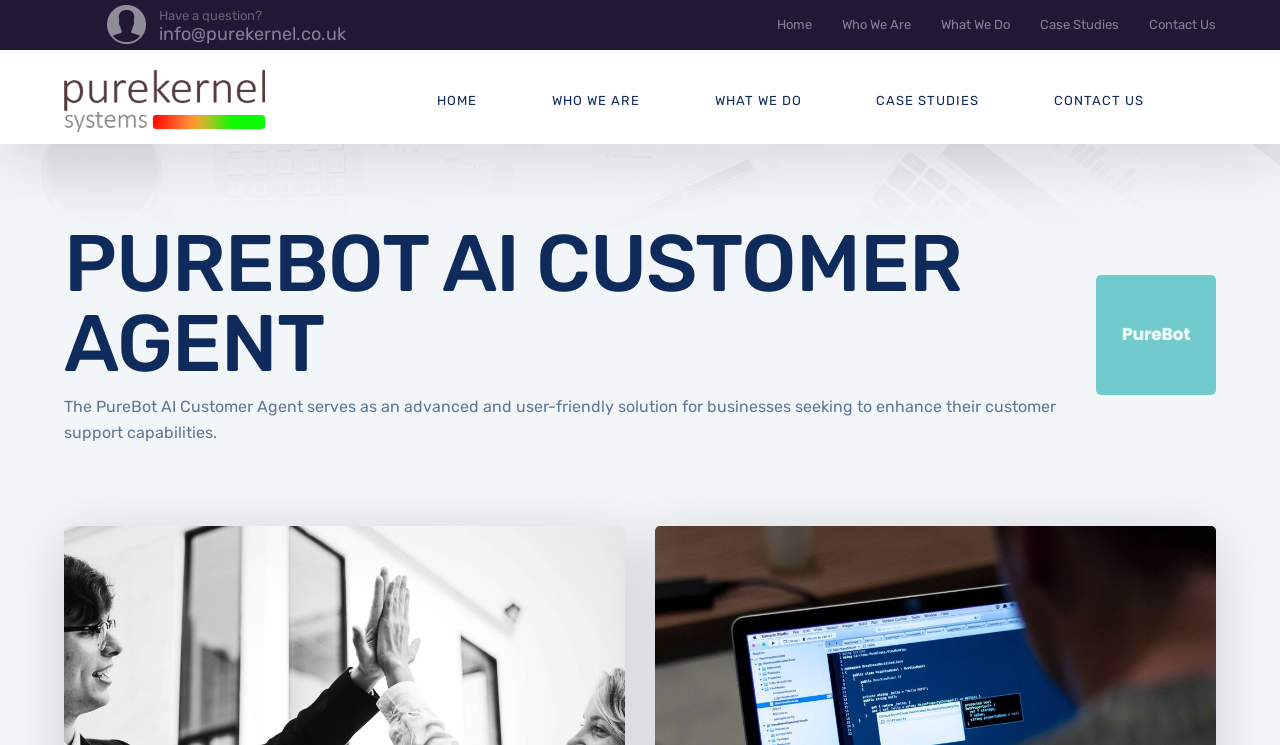What is the name of the company?
Please answer using one word or phrase, based on the screenshot.

PureKernel